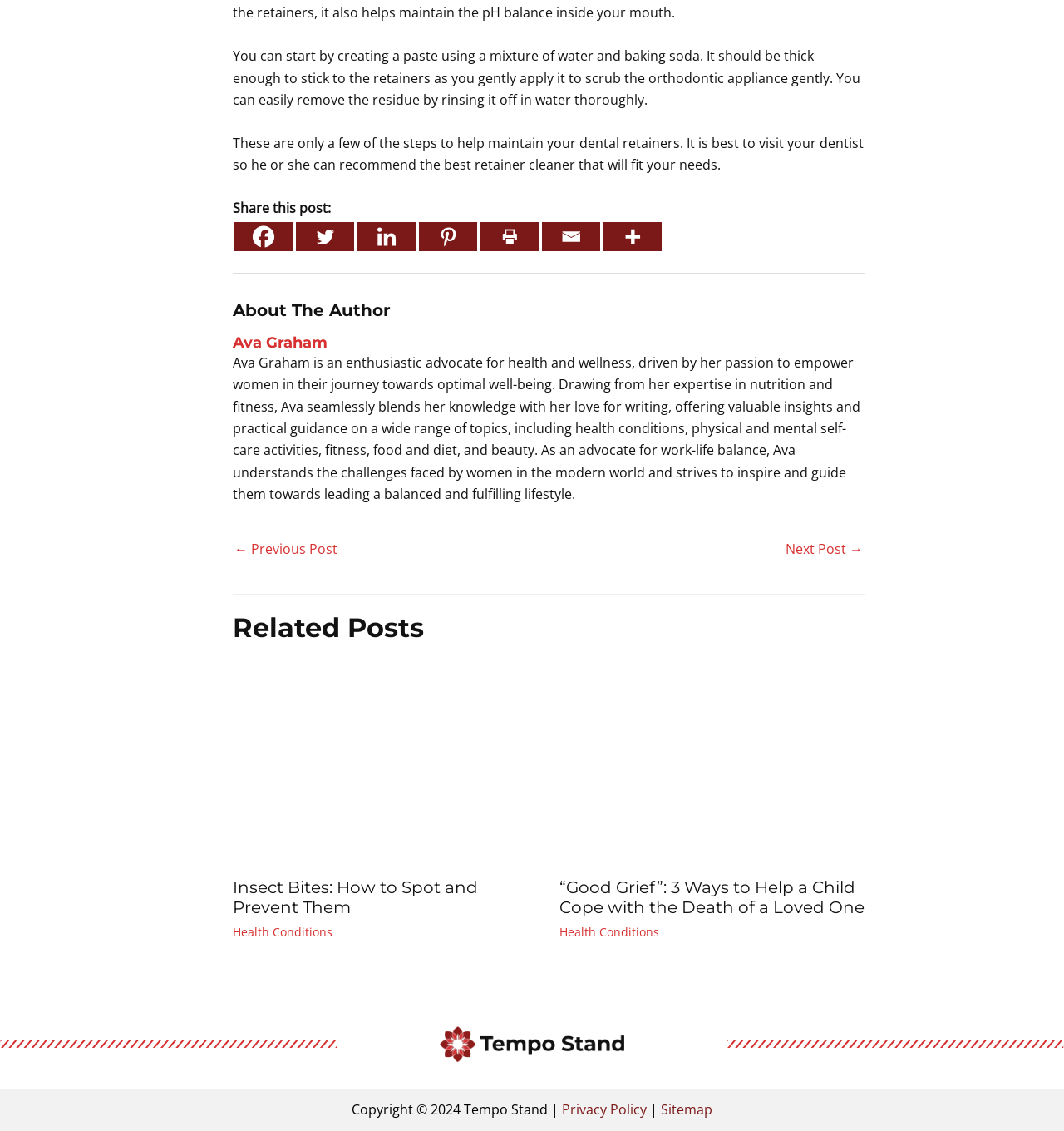Using the given element description, provide the bounding box coordinates (top-left x, top-left y, bottom-right x, bottom-right y) for the corresponding UI element in the screenshot: aria-label="Print" title="Print"

[0.452, 0.196, 0.506, 0.222]